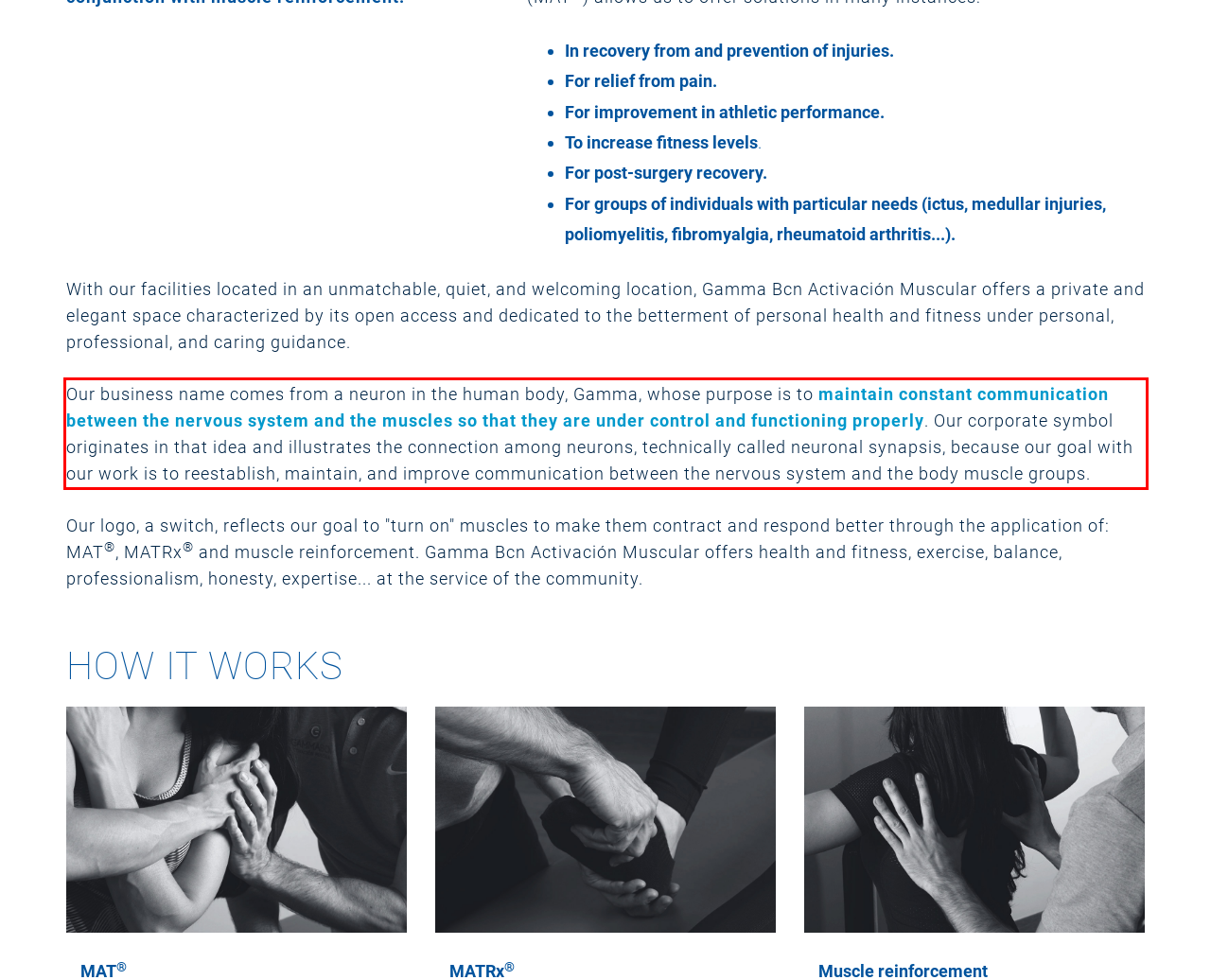Analyze the screenshot of the webpage and extract the text from the UI element that is inside the red bounding box.

Our business name comes from a neuron in the human body, Gamma, whose purpose is to maintain constant communication between the nervous system and the muscles so that they are under control and functioning properly. Our corporate symbol originates in that idea and illustrates the connection among neurons, technically called neuronal synapsis, because our goal with our work is to reestablish, maintain, and improve communication between the nervous system and the body muscle groups.